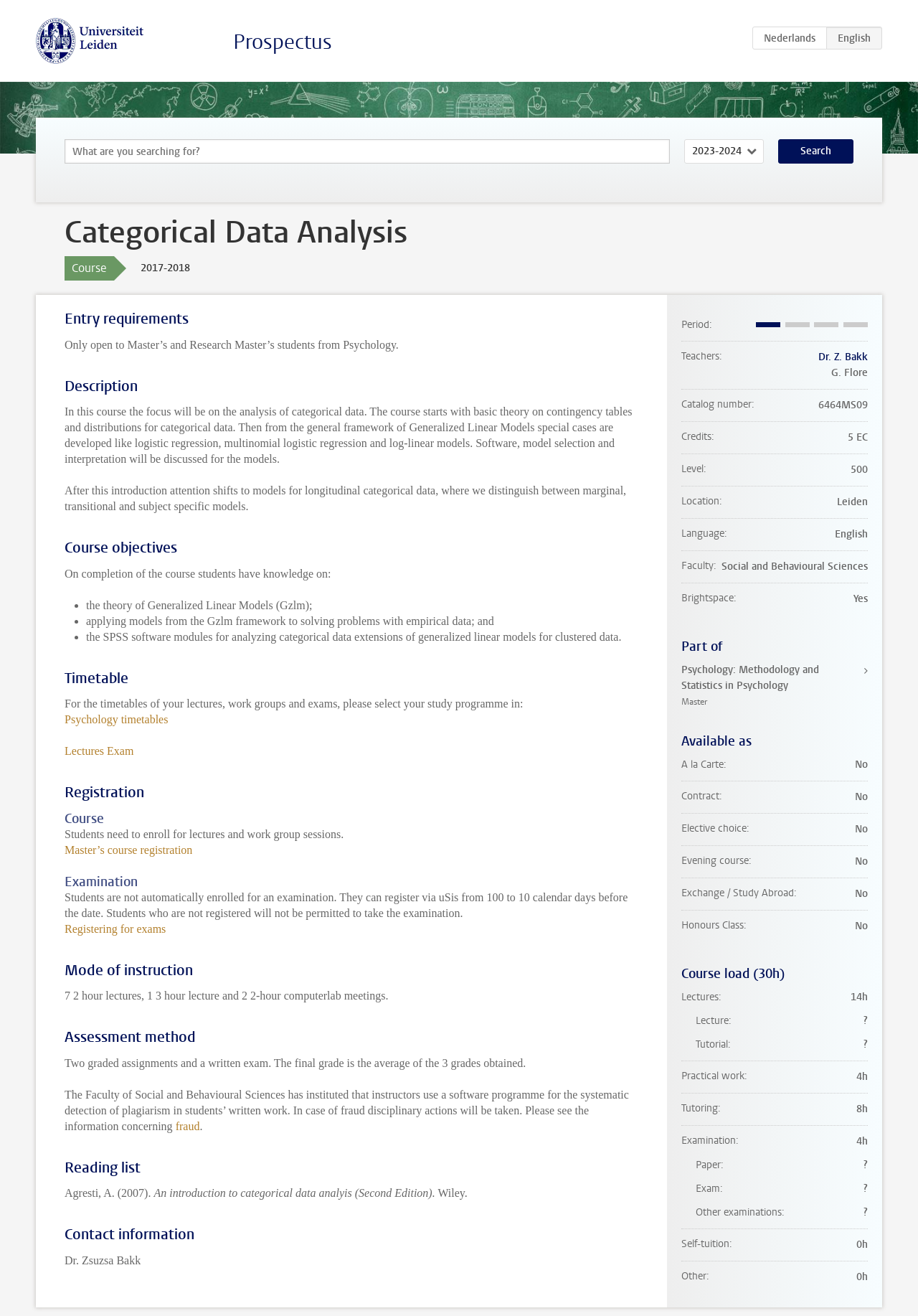What is the course name?
Based on the image, answer the question with as much detail as possible.

The course name can be found in the heading 'Categorical Data Analysis' which is located at the top of the webpage, inside the article element with bounding box coordinates [0.039, 0.154, 0.961, 0.224].